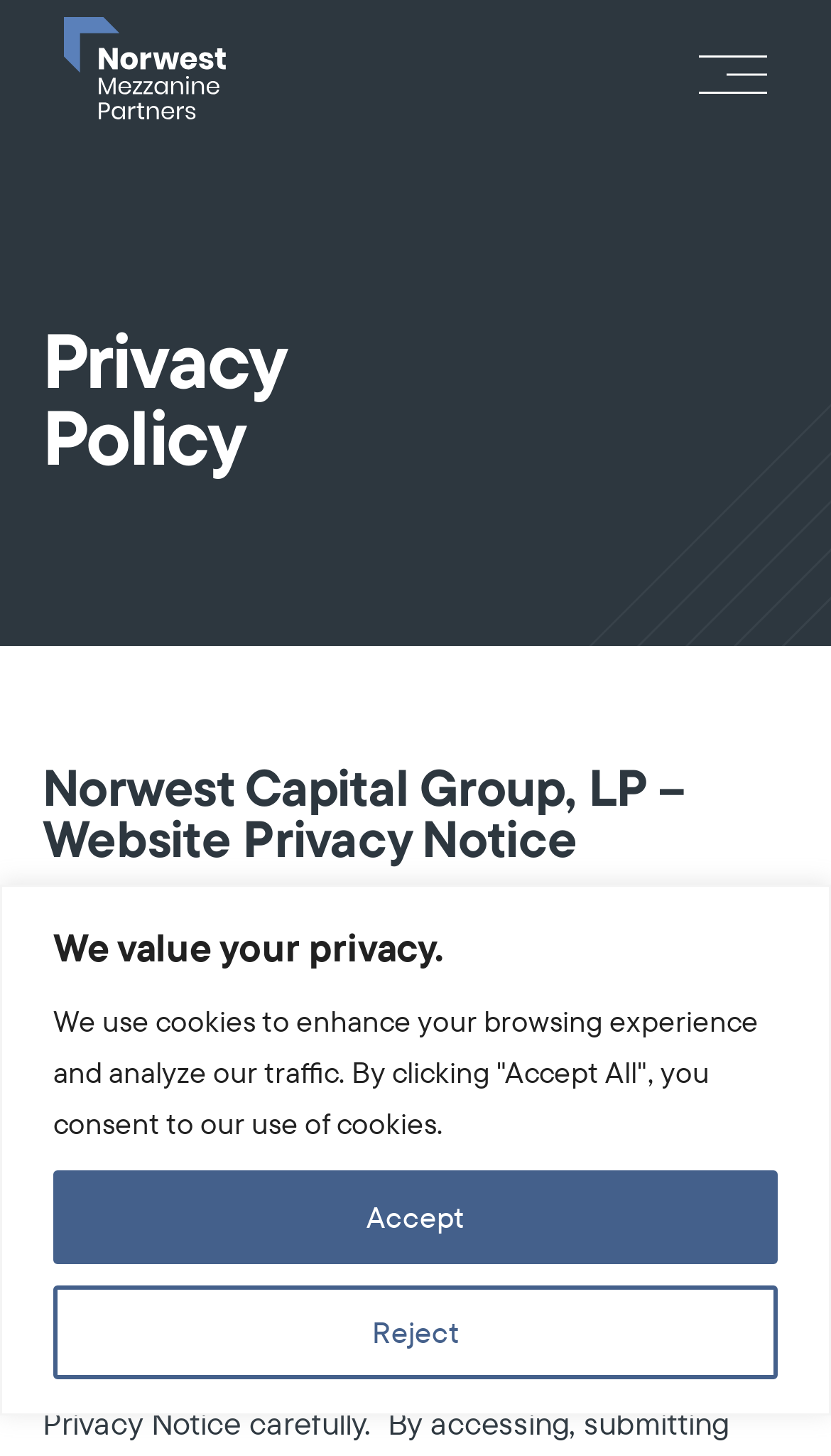Identify the coordinates of the bounding box for the element that must be clicked to accomplish the instruction: "Search for a term".

None